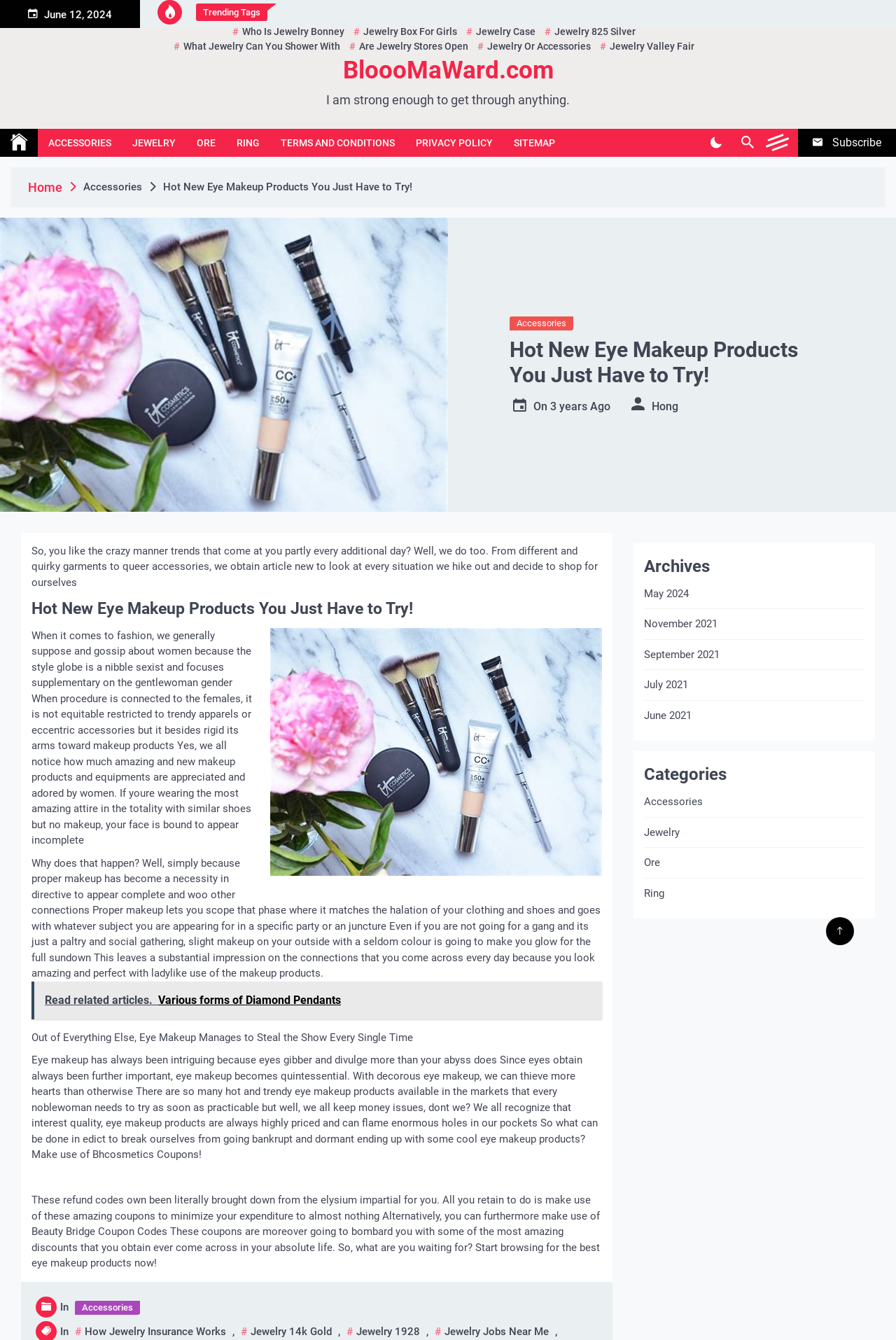What is the category of the article 'Hot New Eye Makeup Products You Just Have to Try!'?
Using the image, give a concise answer in the form of a single word or short phrase.

Accessories